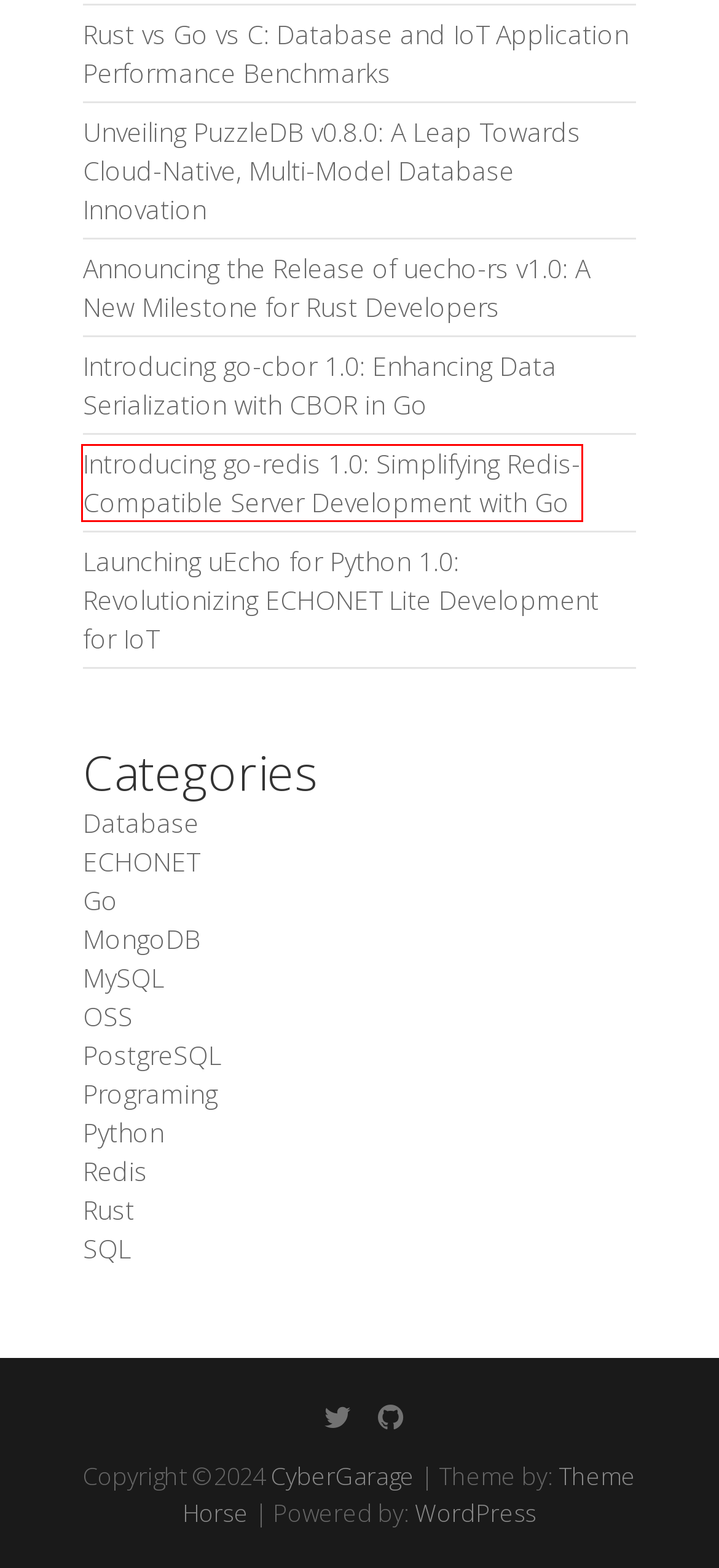You have received a screenshot of a webpage with a red bounding box indicating a UI element. Please determine the most fitting webpage description that matches the new webpage after clicking on the indicated element. The choices are:
A. Redis – CyberGarage
B. MongoDB – CyberGarage
C. Database – CyberGarage
D. ECHONET – CyberGarage
E. OSS – CyberGarage
F. Introducing go-redis 1.0: Simplifying Redis-Compatible Server Development with Go – CyberGarage
G. Go – CyberGarage
H. Programing – CyberGarage

F